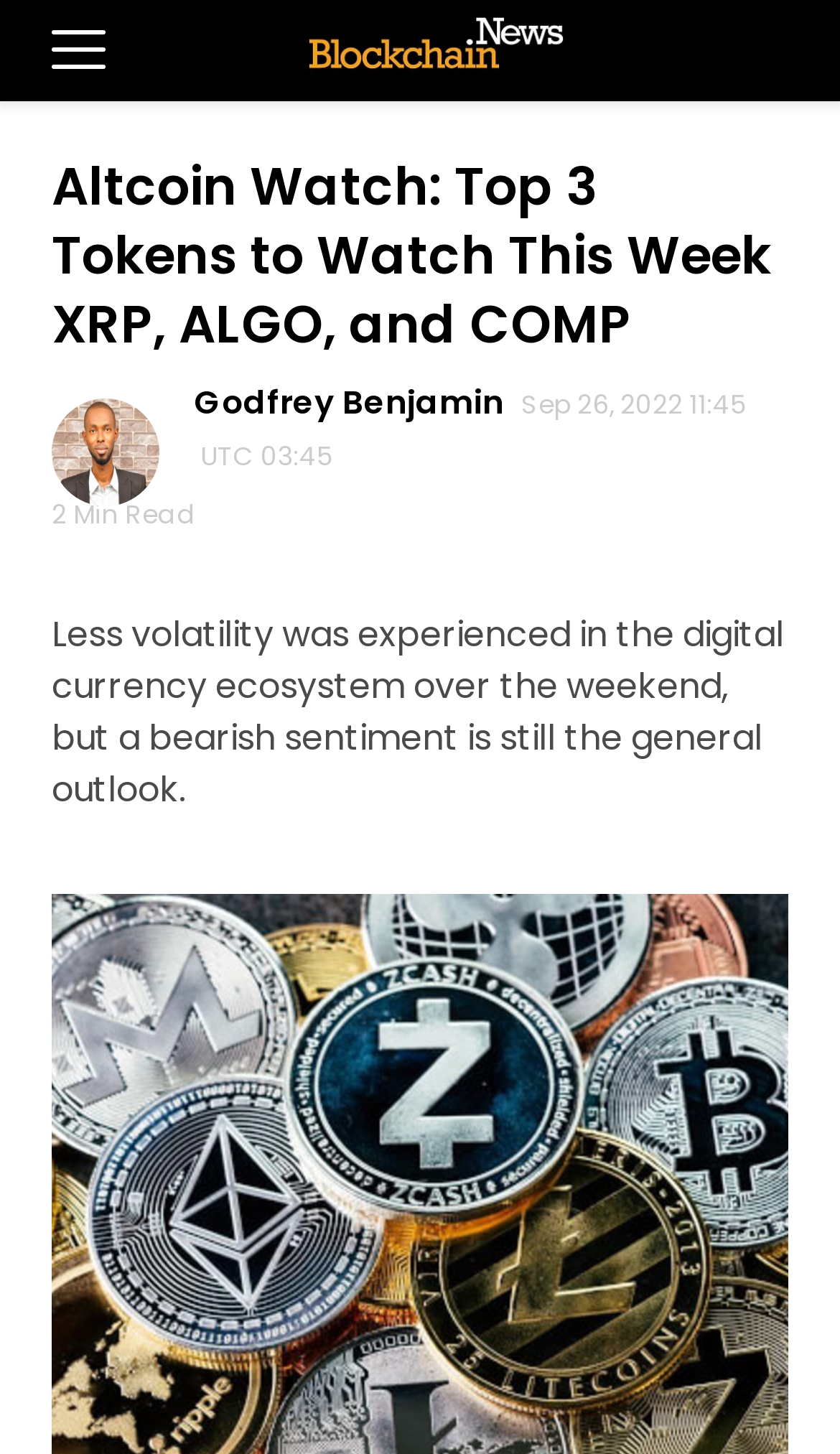From the given element description: "Godfrey Benjamin", find the bounding box for the UI element. Provide the coordinates as four float numbers between 0 and 1, in the order [left, top, right, bottom].

[0.231, 0.261, 0.621, 0.292]